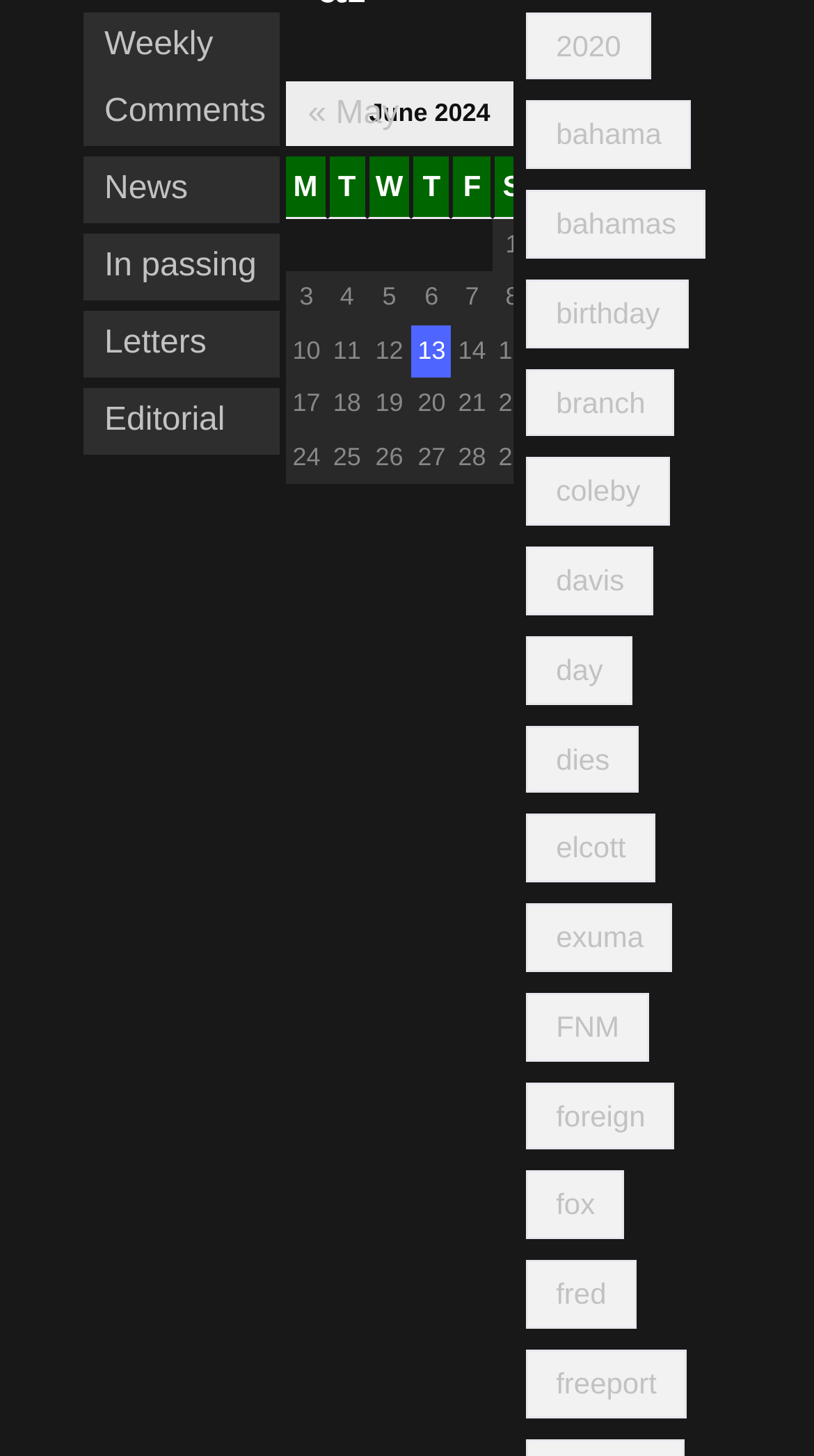Using the element description: "In passing", determine the bounding box coordinates. The coordinates should be in the format [left, top, right, bottom], with values between 0 and 1.

[0.128, 0.16, 0.315, 0.206]